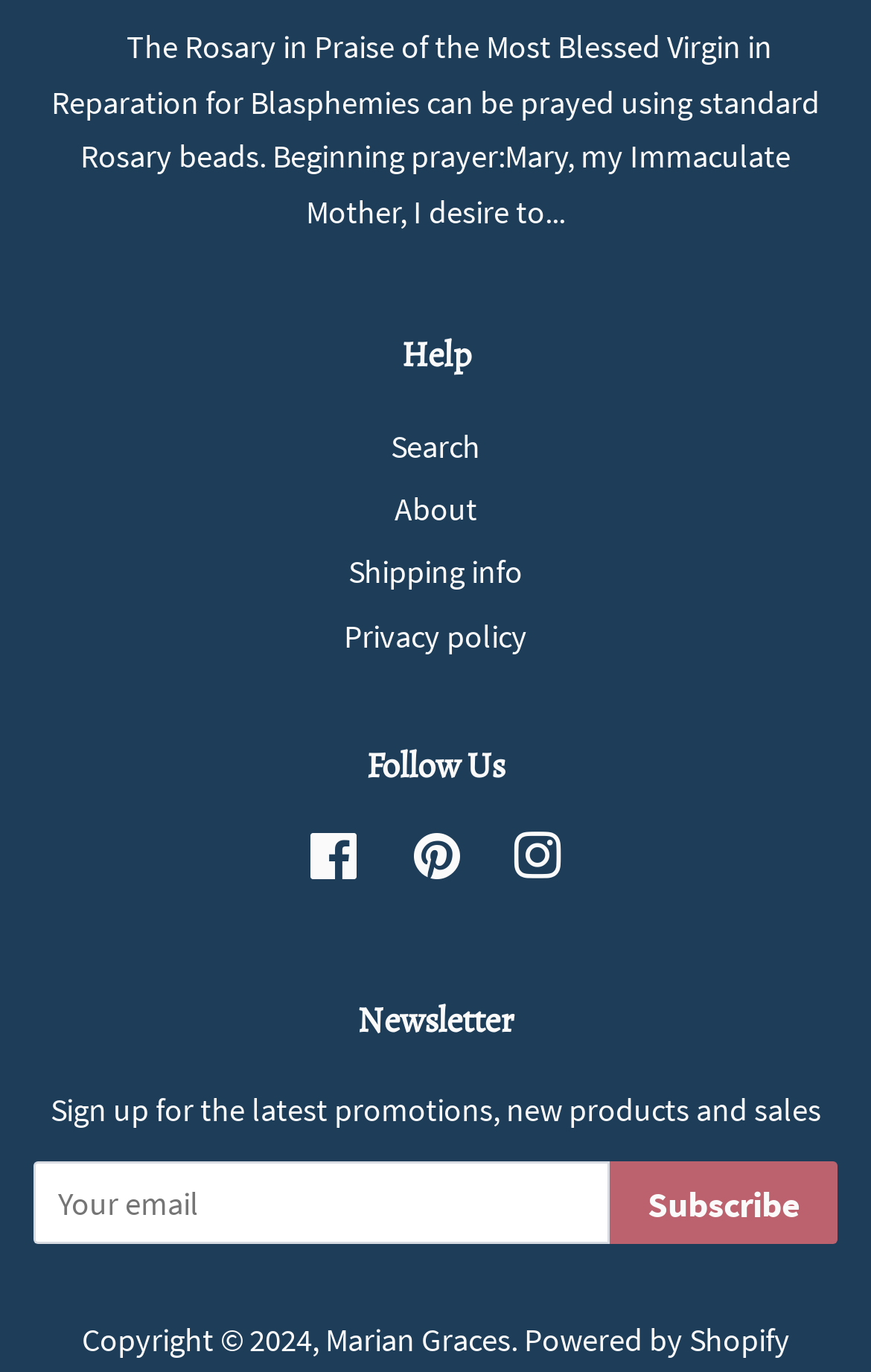Could you determine the bounding box coordinates of the clickable element to complete the instruction: "view journal details"? Provide the coordinates as four float numbers between 0 and 1, i.e., [left, top, right, bottom].

None